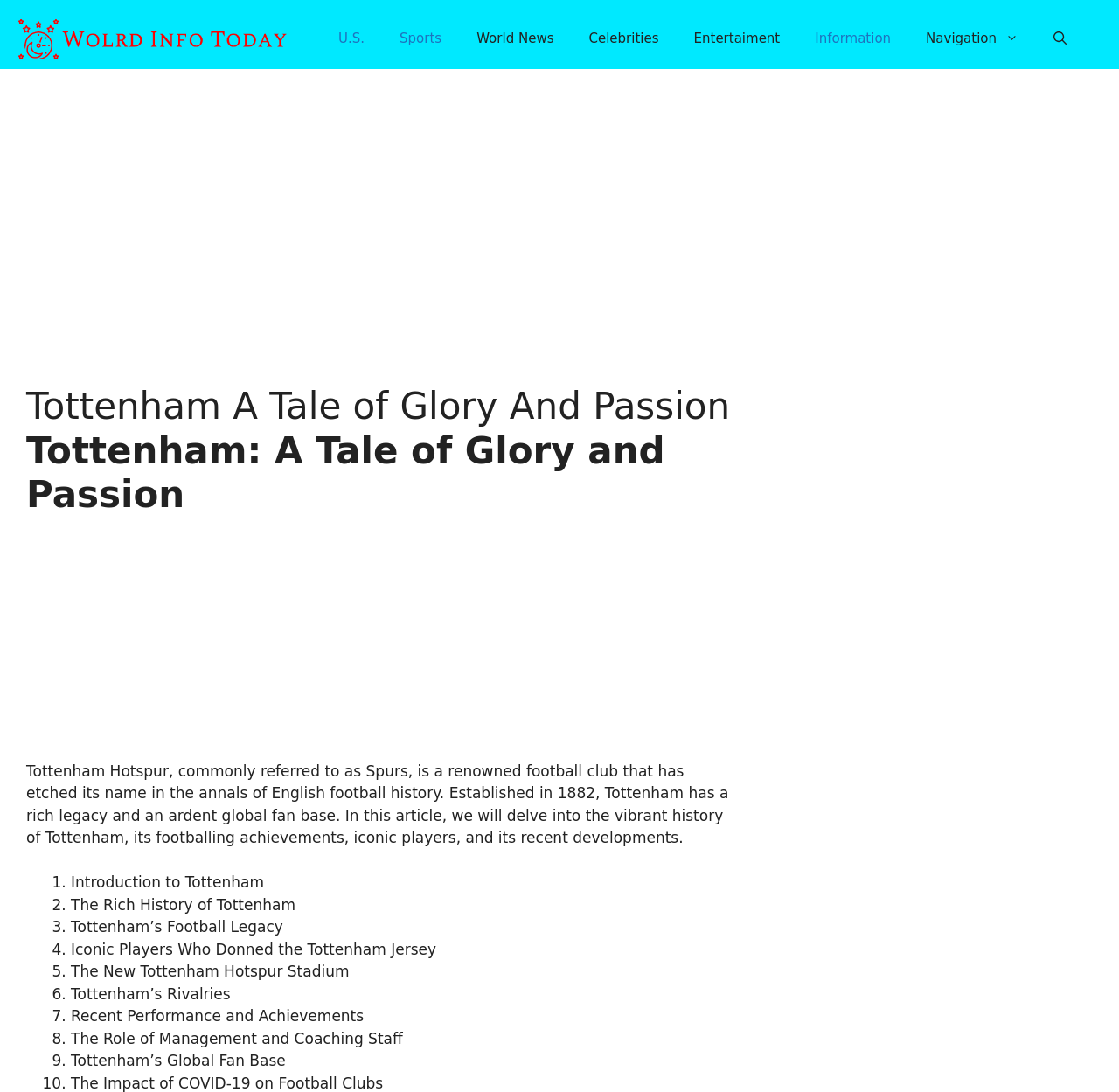Please find the top heading of the webpage and generate its text.

Tottenham A Tale of Glory And Passion